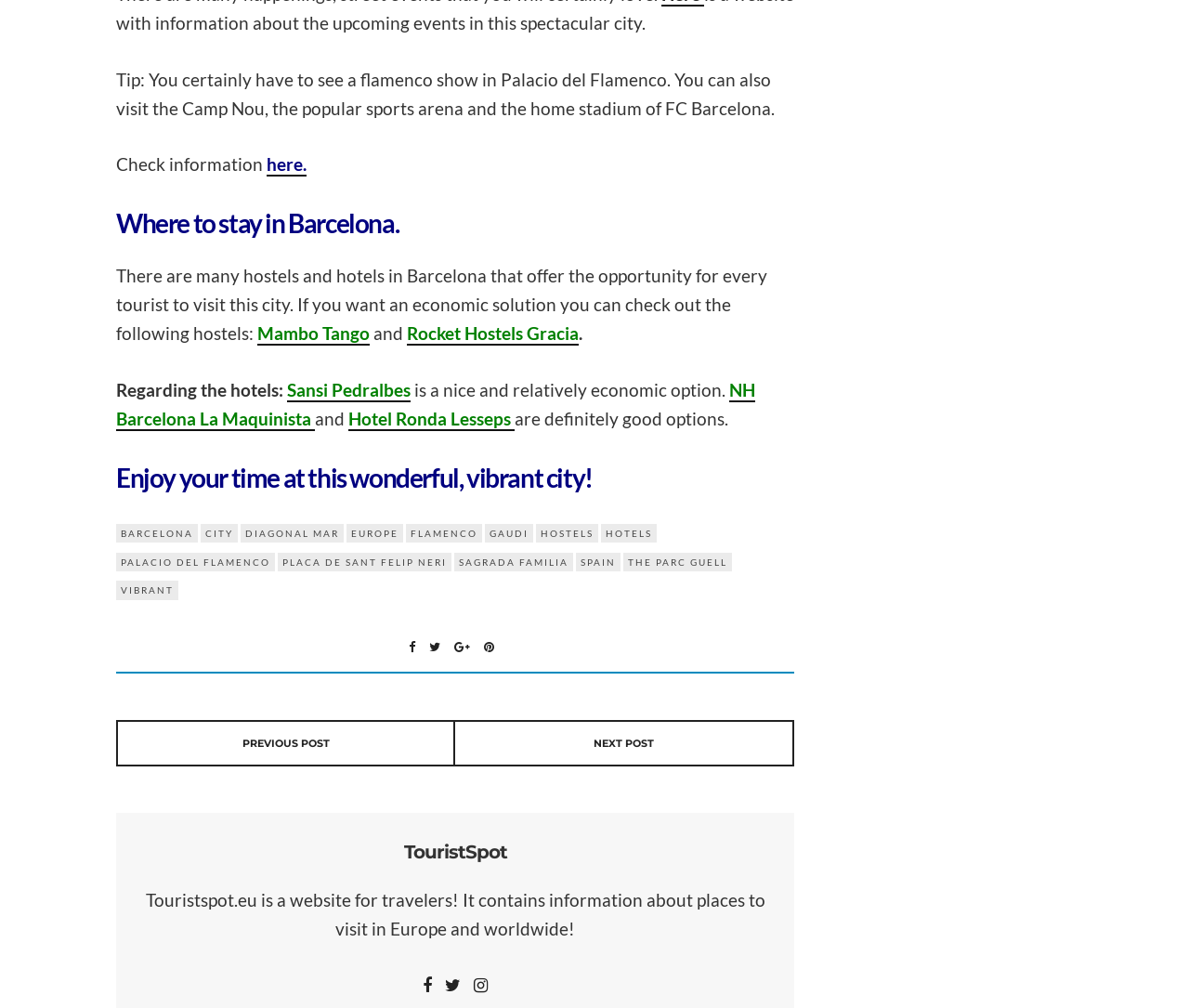Please provide a detailed answer to the question below by examining the image:
What is the name of the website mentioned at the bottom of the webpage?

The webpage has a footer section that mentions Touristspot.eu, a website for travelers containing information about places to visit in Europe and worldwide.